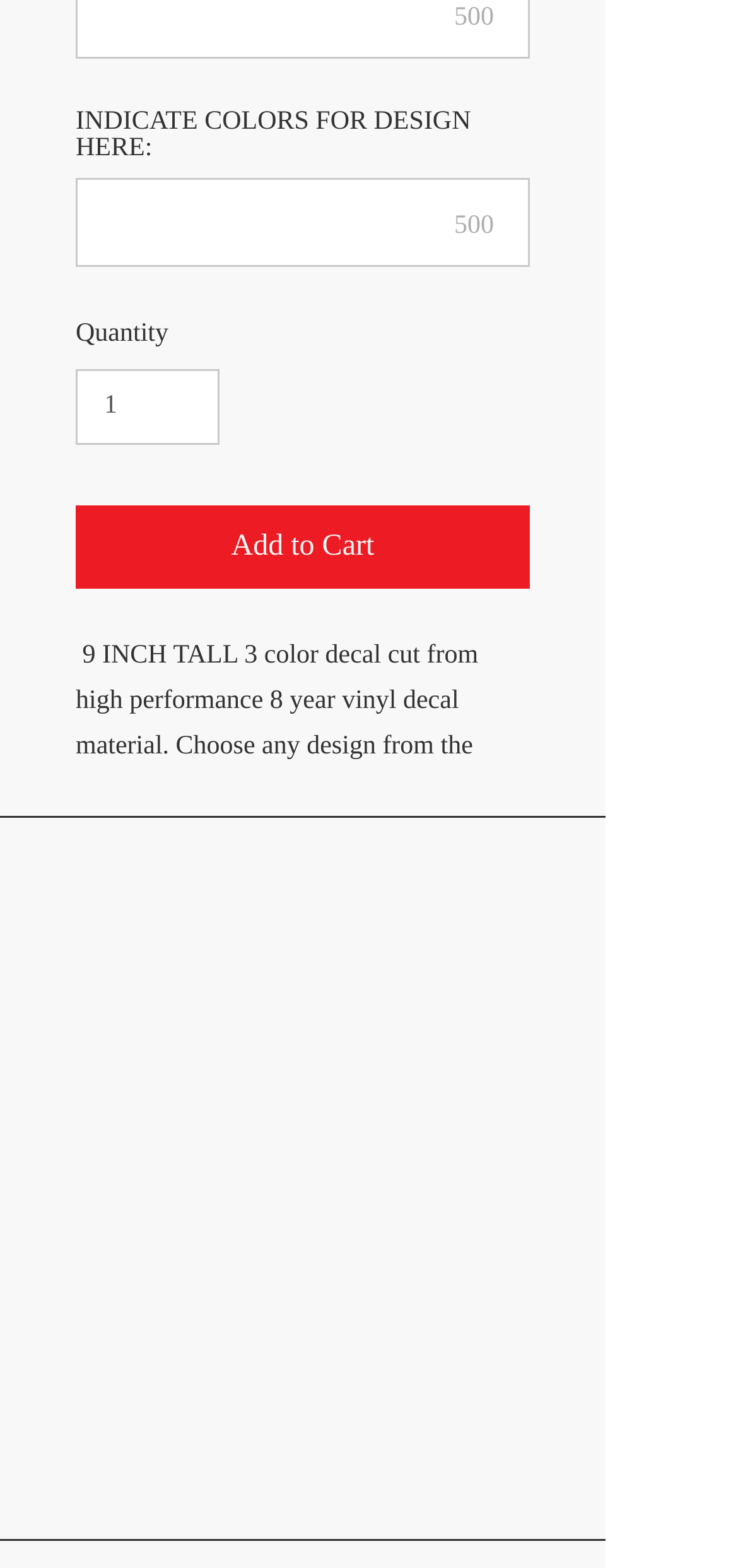Using the element description: "input value="1" aria-label="Quantity" value="1"", determine the bounding box coordinates. The coordinates should be in the format [left, top, right, bottom], with values between 0 and 1.

[0.103, 0.235, 0.298, 0.284]